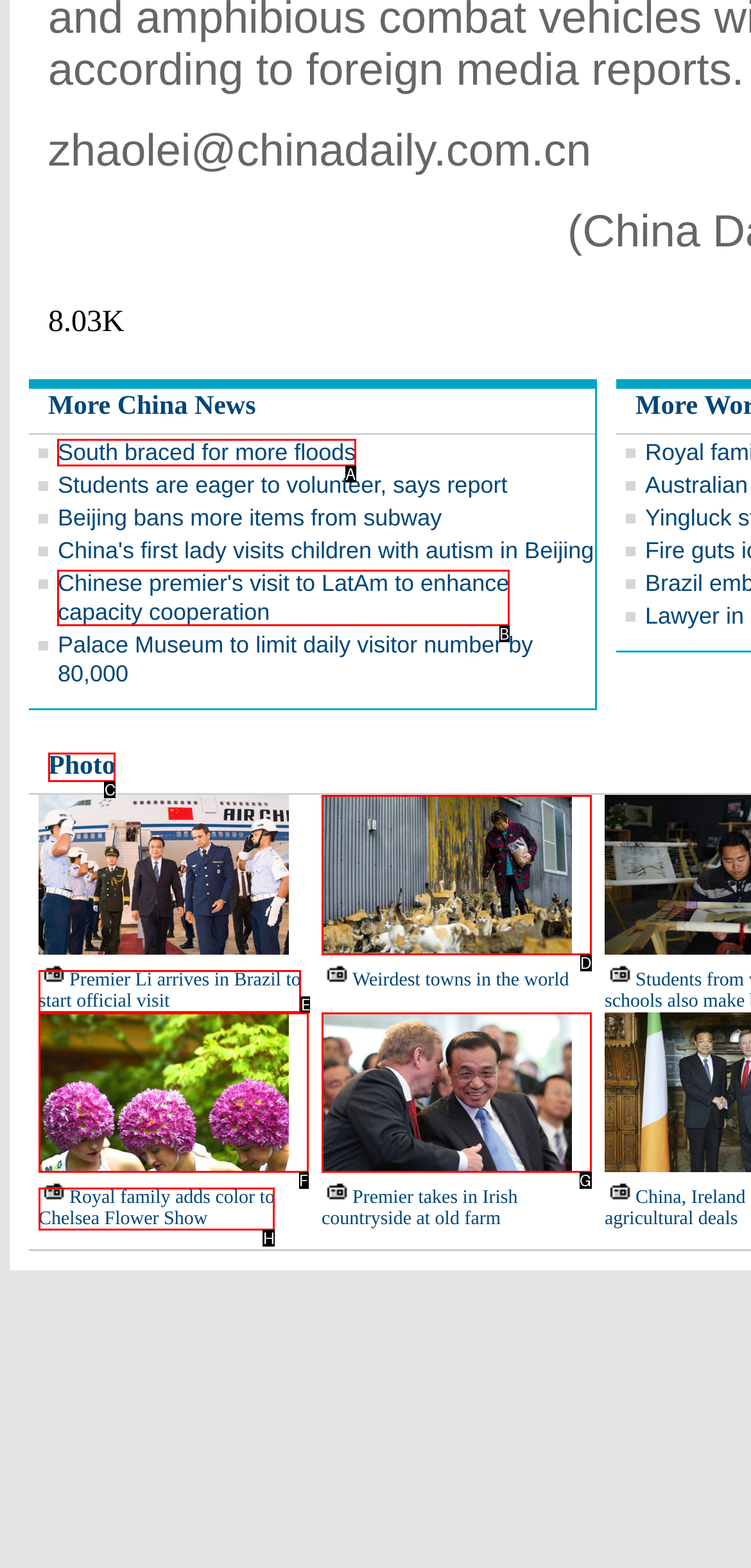Find the option that aligns with: Photo
Provide the letter of the corresponding option.

C